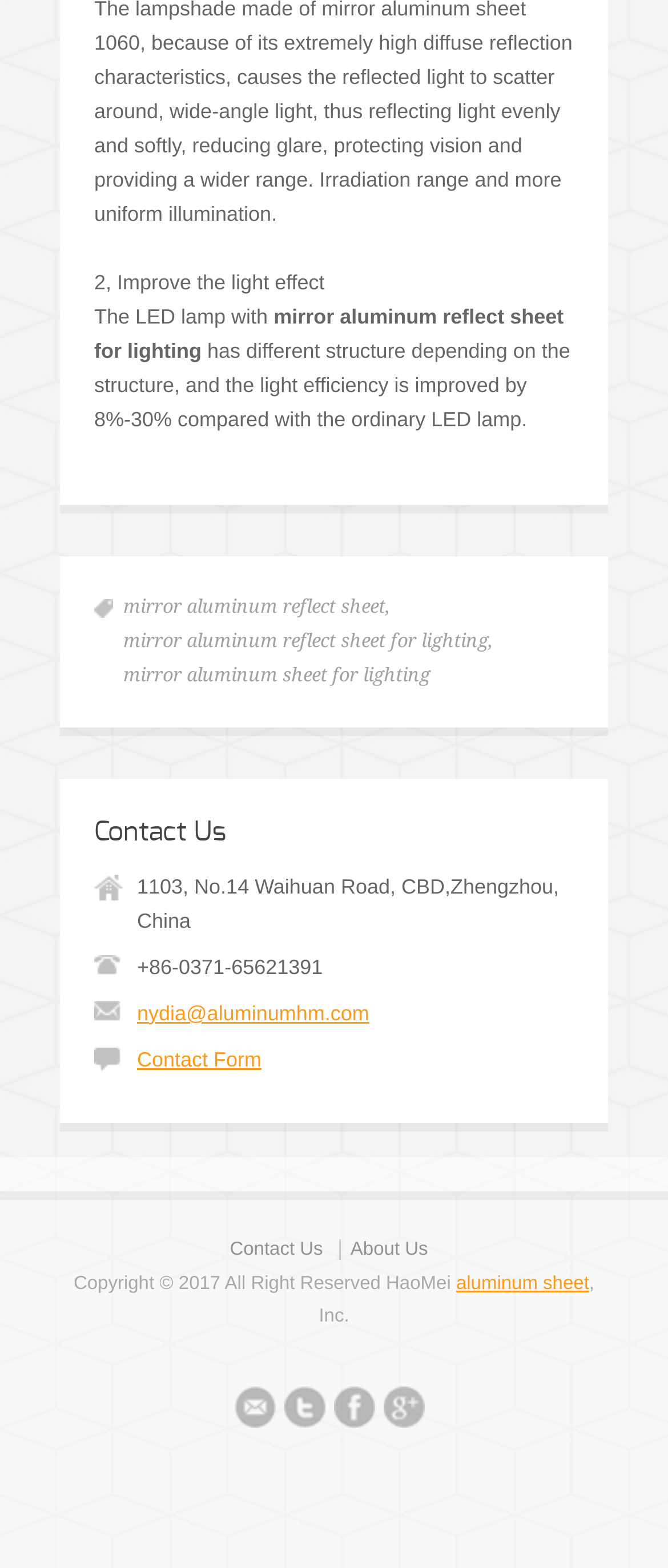Could you please study the image and provide a detailed answer to the question:
What is the email address of the company?

I found the email address of the company by looking at the 'Contact Us' section, where it is explicitly stated as 'nydia@aluminumhm.com'.